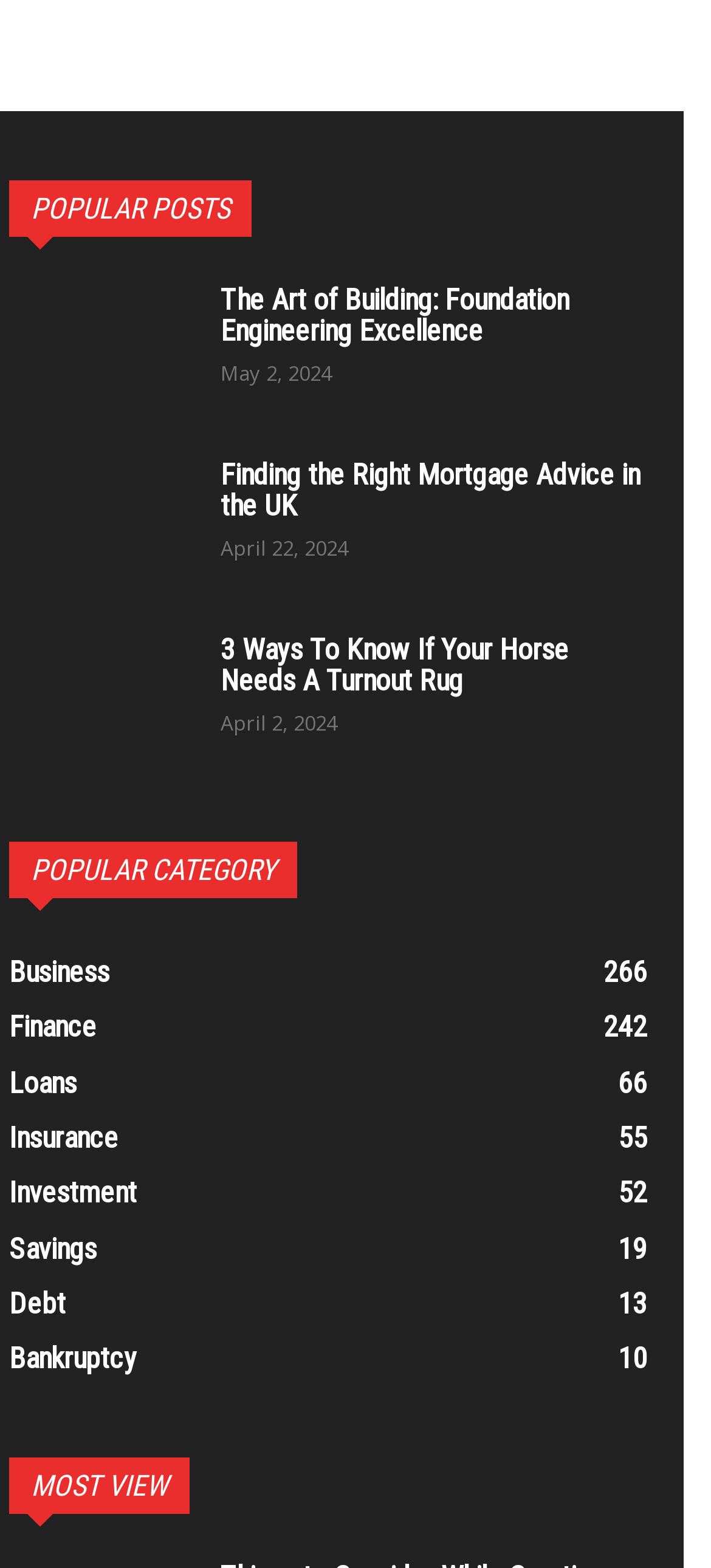Please find the bounding box coordinates of the section that needs to be clicked to achieve this instruction: "explore category 'Business'".

[0.013, 0.603, 0.91, 0.638]